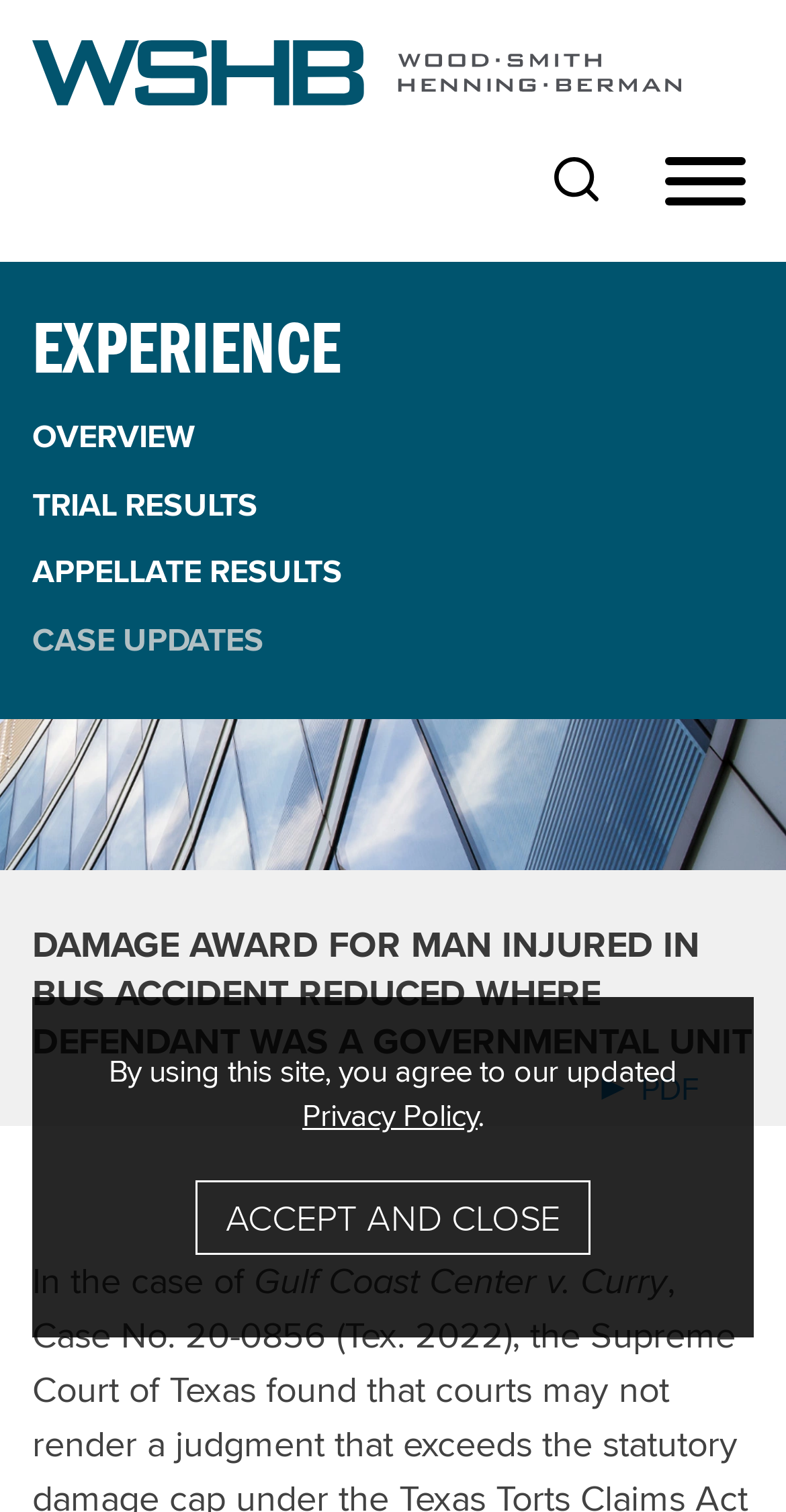Please reply with a single word or brief phrase to the question: 
What is the name of the case?

Gulf Coast Center v. Curry